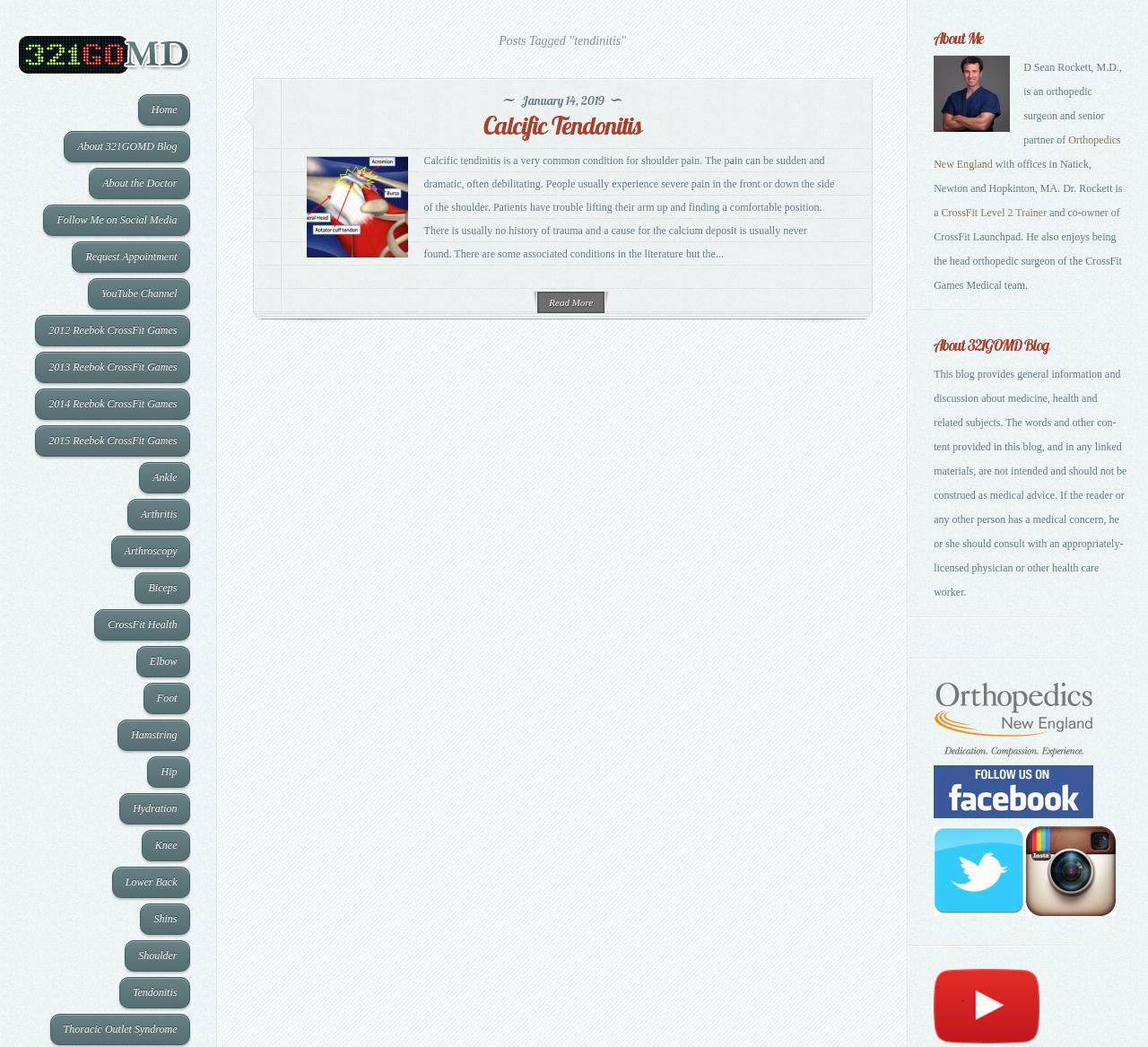What is the main heading displayed on the webpage? Please provide the text.

Posts Tagged "tendinitis"